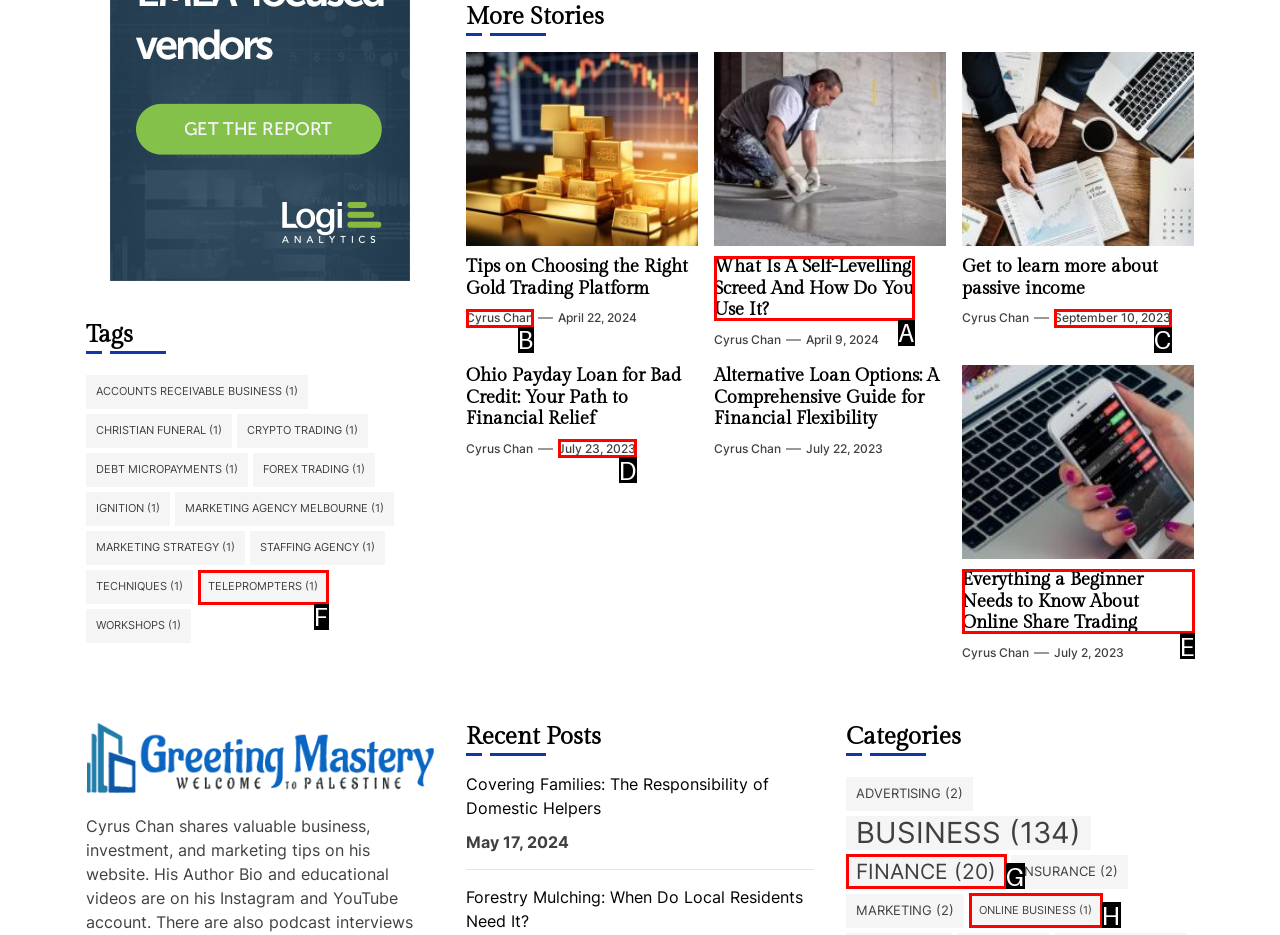Determine the HTML element to click for the instruction: Read the article 'Everything a Beginner Needs to Know About Online Share Trading'.
Answer with the letter corresponding to the correct choice from the provided options.

E